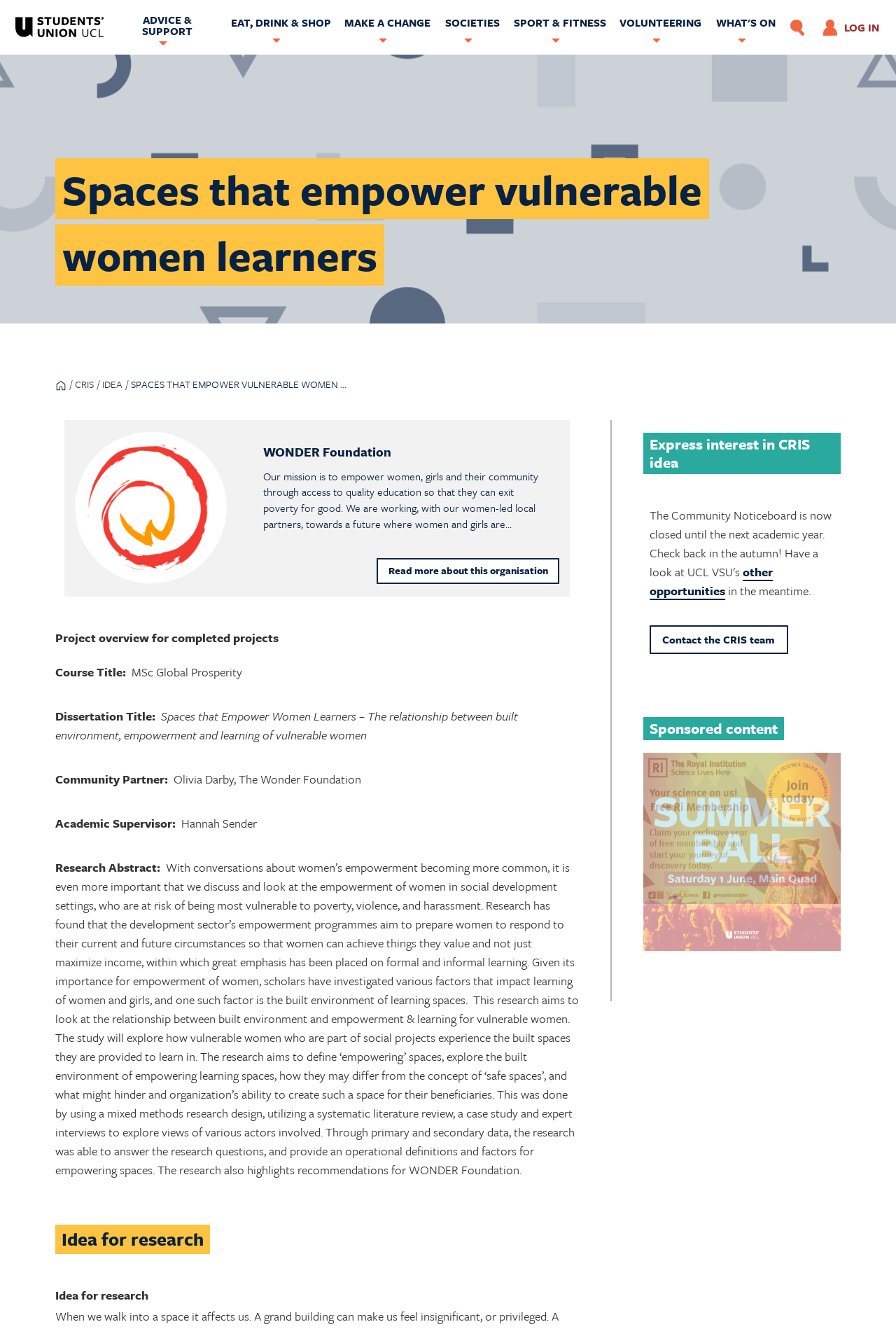Give a one-word or short-phrase answer to the following question: 
How many links are there in the main navigation menu?

8